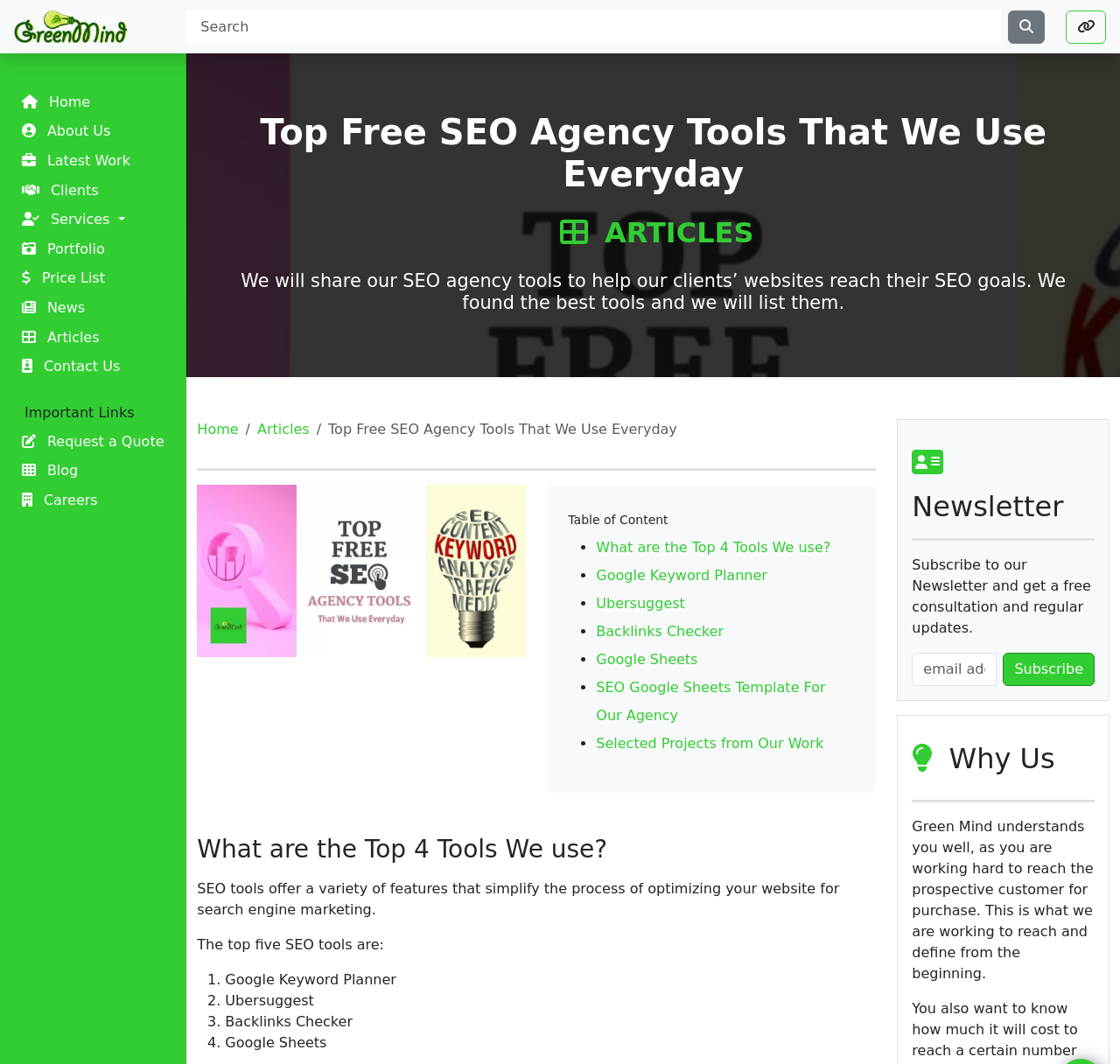What is the purpose of the 'Request a Quote' link?
Please give a detailed and elaborate answer to the question based on the image.

The 'Request a Quote' link is likely for potential clients to request a quote for SEO services from Green Mind, indicating their interest in the agency's services.